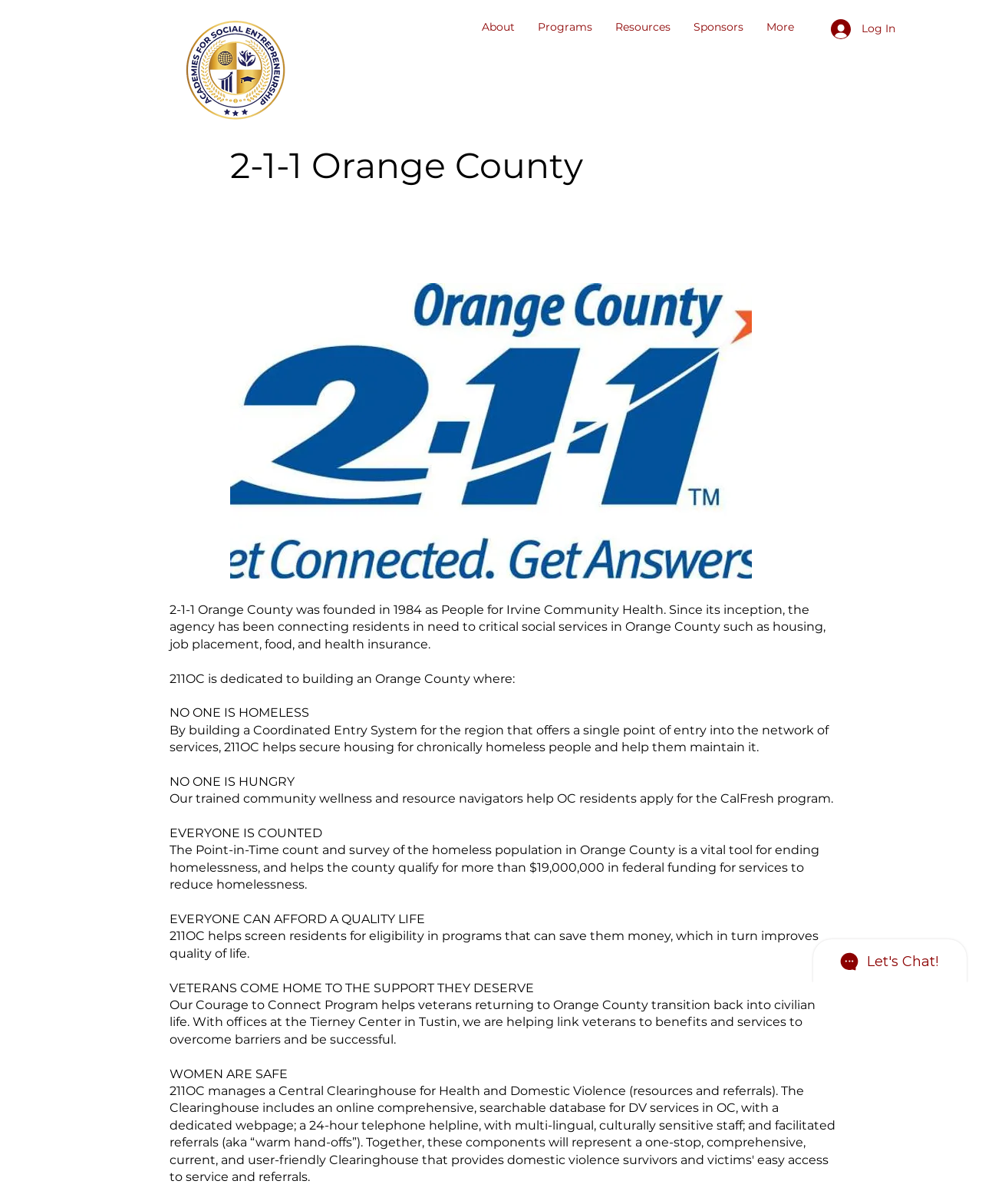Please provide a one-word or short phrase answer to the question:
What is the name of the organization?

2-1-1 Orange County